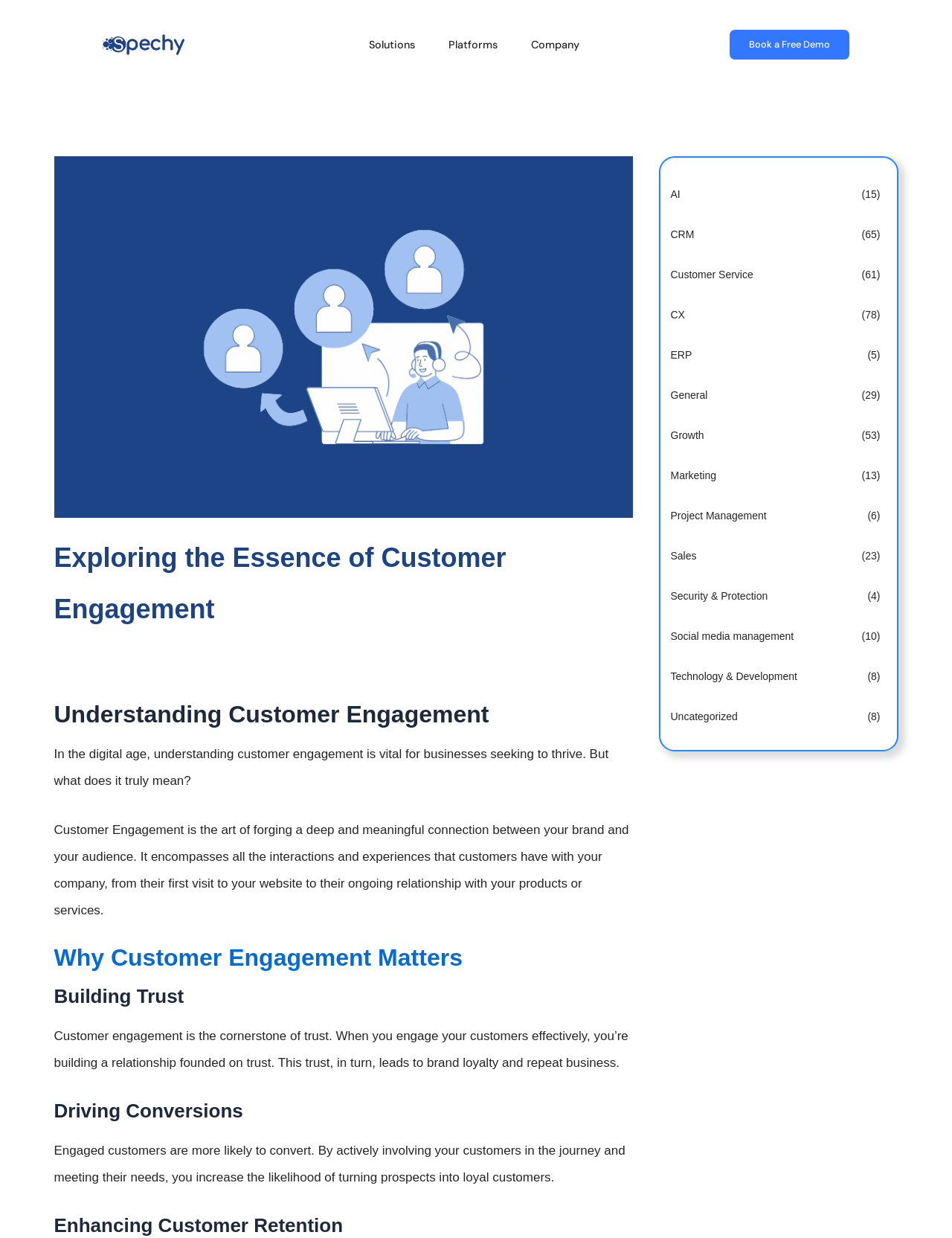Locate the bounding box coordinates of the area you need to click to fulfill this instruction: 'Read about why customer engagement matters'. The coordinates must be in the form of four float numbers ranging from 0 to 1: [left, top, right, bottom].

[0.057, 0.763, 0.486, 0.784]